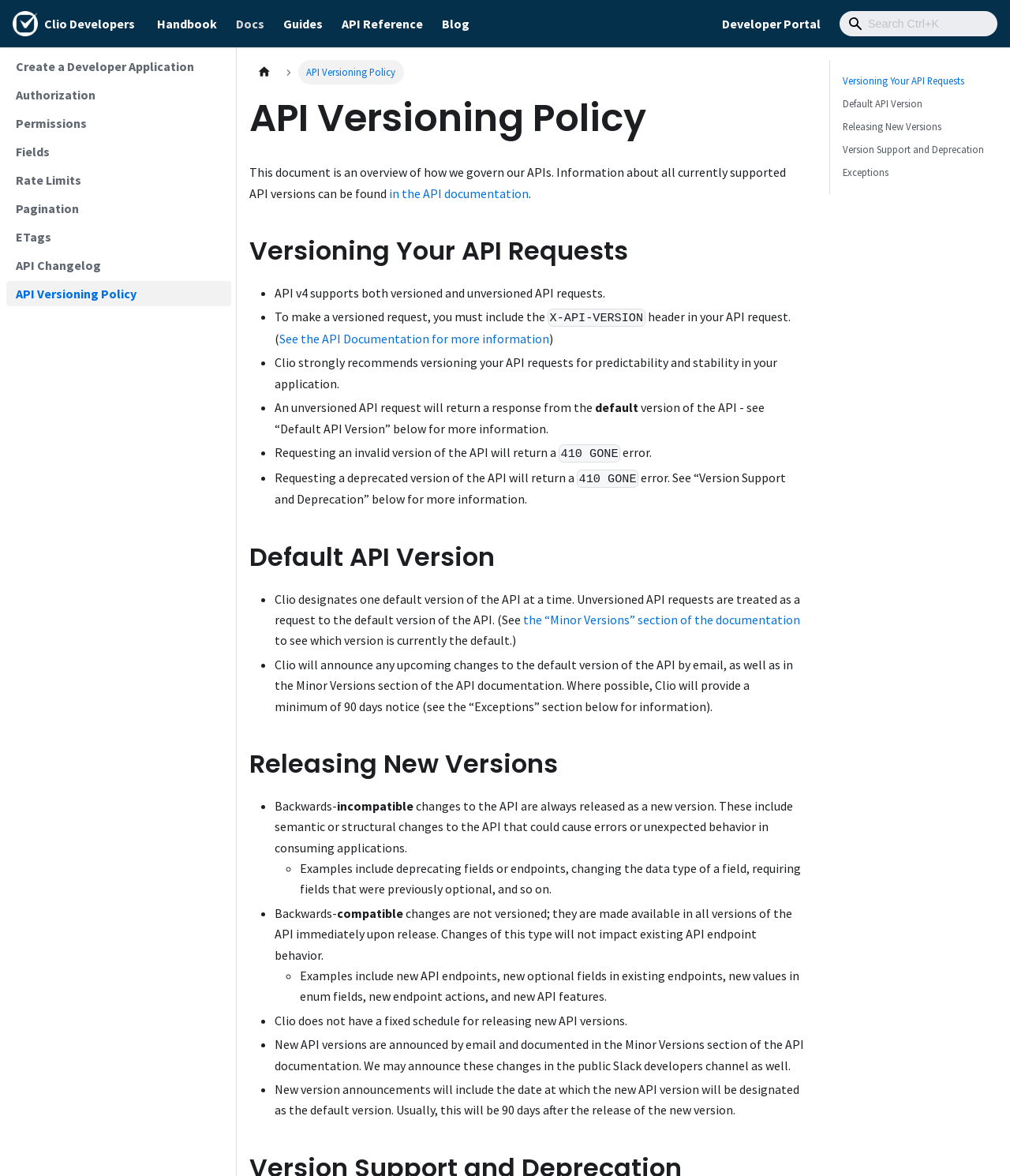Analyze and describe the webpage in a detailed narrative.

This webpage is about the API Versioning Policy of Clio Developer Documentation. At the top, there is a navigation bar with links to 'Clio Logo', 'Handbook', 'Docs', 'Guides', 'API Reference', 'Blog', and 'Developer Portal'. Below the navigation bar, there is a search combobox.

On the left side, there is a sidebar with links to various API documentation sections, including 'Create a Developer Application', 'Authorization', 'Permissions', 'Fields', 'Rate Limits', 'Pagination', 'ETags', 'API Changelog', and 'API Versioning Policy'.

The main content area is divided into several sections. The first section is an overview of the API Versioning Policy, which explains how Clio governs its APIs and provides information about currently supported API versions.

The next section is about versioning API requests, which explains how to make versioned and unversioned API requests, and the differences between them. There are several bullet points that provide more information about versioning, including the use of the 'X-API-VERSION' header and the default API version.

The following sections cover default API version, releasing new versions, and version support and deprecation. Each section has several bullet points that provide more information about the topic, including how Clio announces changes to the default API version, how new API versions are released, and how backwards-compatible and backwards-incompatible changes are handled.

Throughout the page, there are several links to other sections of the API documentation, as well as to specific topics within the current page. There are also several headings and subheadings that help to organize the content and make it easier to read.